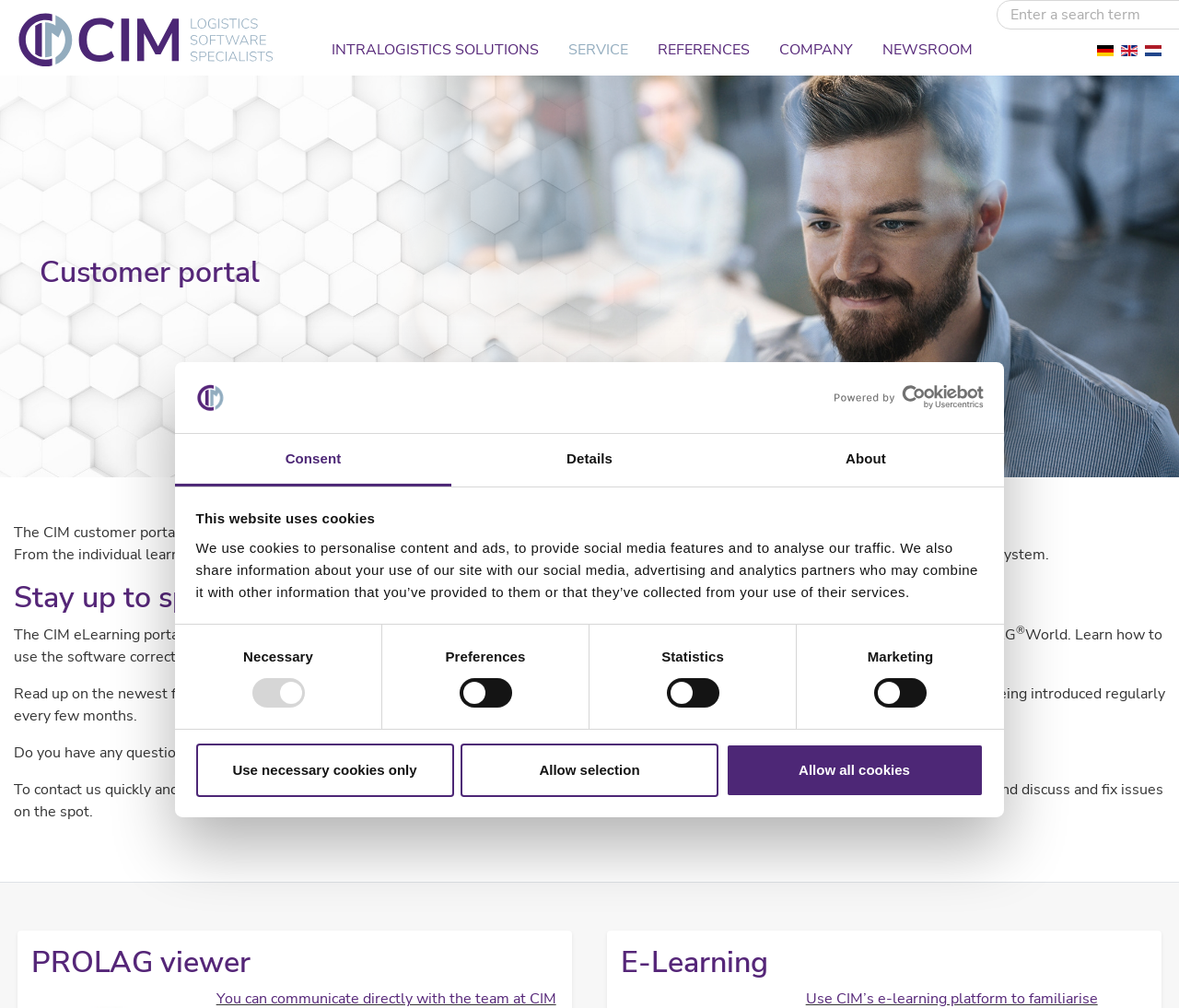Refer to the screenshot and answer the following question in detail:
How often is new functionality introduced to PROLAG World?

The webpage states that the PROLAG World software is continually evolving and improving with new functionality being introduced regularly every few months.